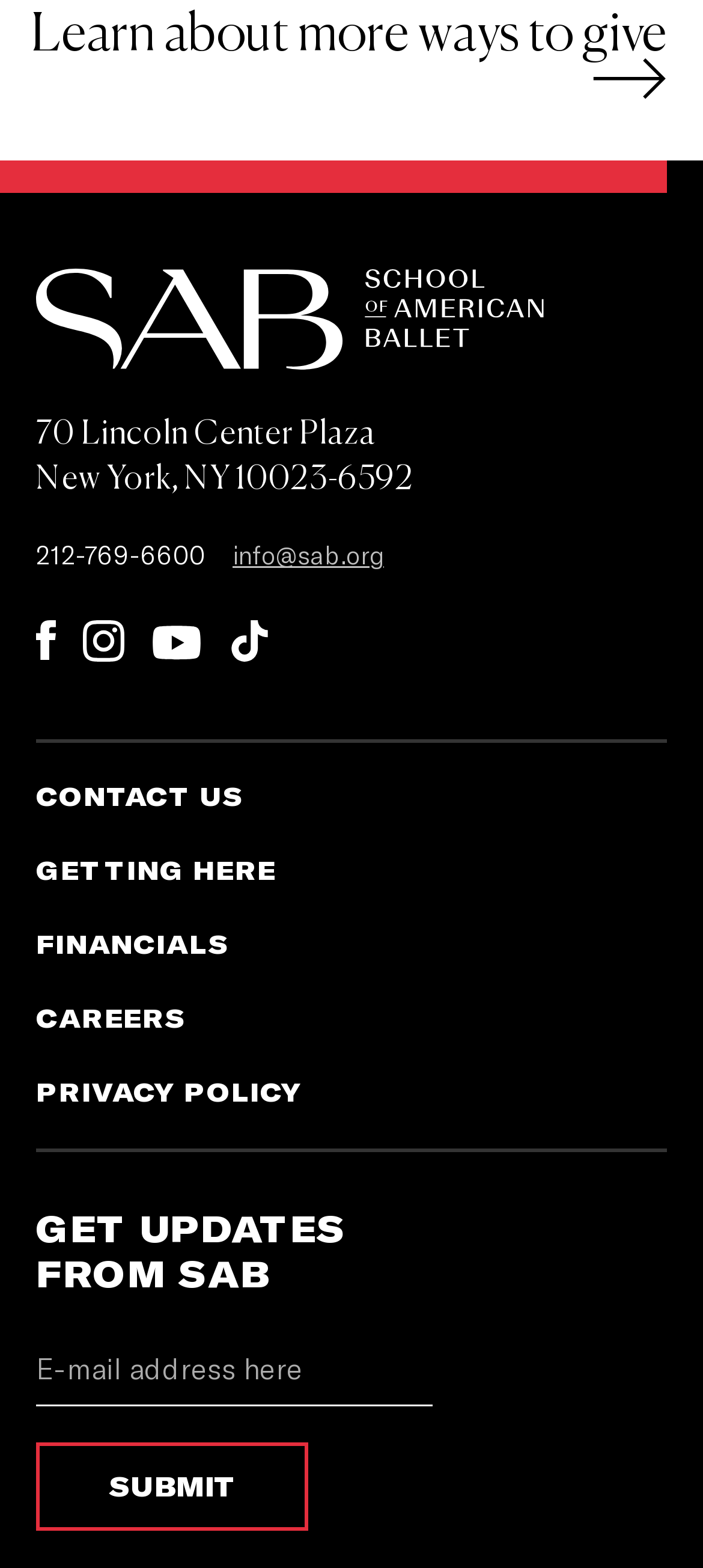Please find the bounding box coordinates of the element that must be clicked to perform the given instruction: "Submit email address". The coordinates should be four float numbers from 0 to 1, i.e., [left, top, right, bottom].

[0.051, 0.92, 0.438, 0.976]